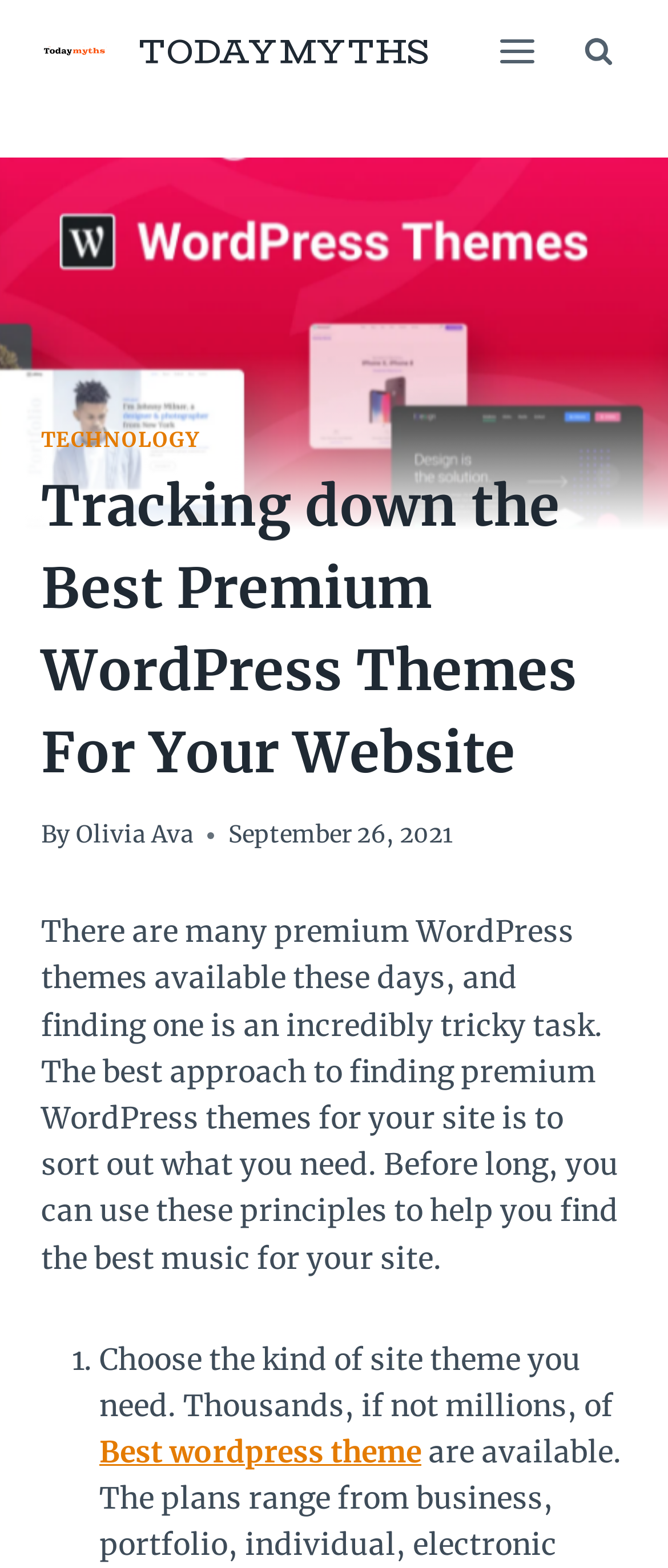Could you identify the text that serves as the heading for this webpage?

Tracking down the Best Premium WordPress Themes For Your Website